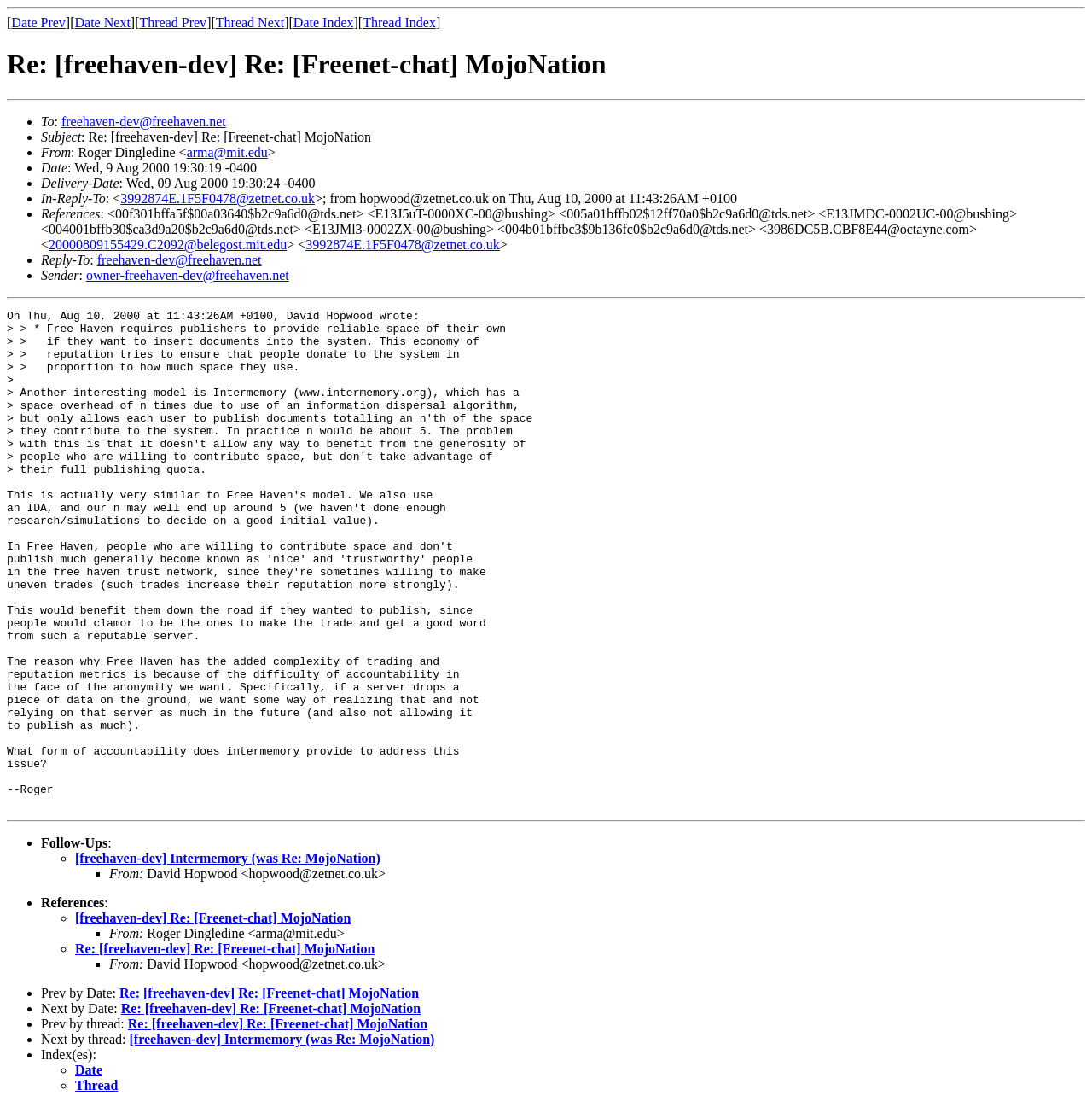Bounding box coordinates are to be given in the format (top-left x, top-left y, bottom-right x, bottom-right y). All values must be floating point numbers between 0 and 1. Provide the bounding box coordinate for the UI element described as: 3992874E.1F5F0478@zetnet.co.uk

[0.11, 0.173, 0.288, 0.186]